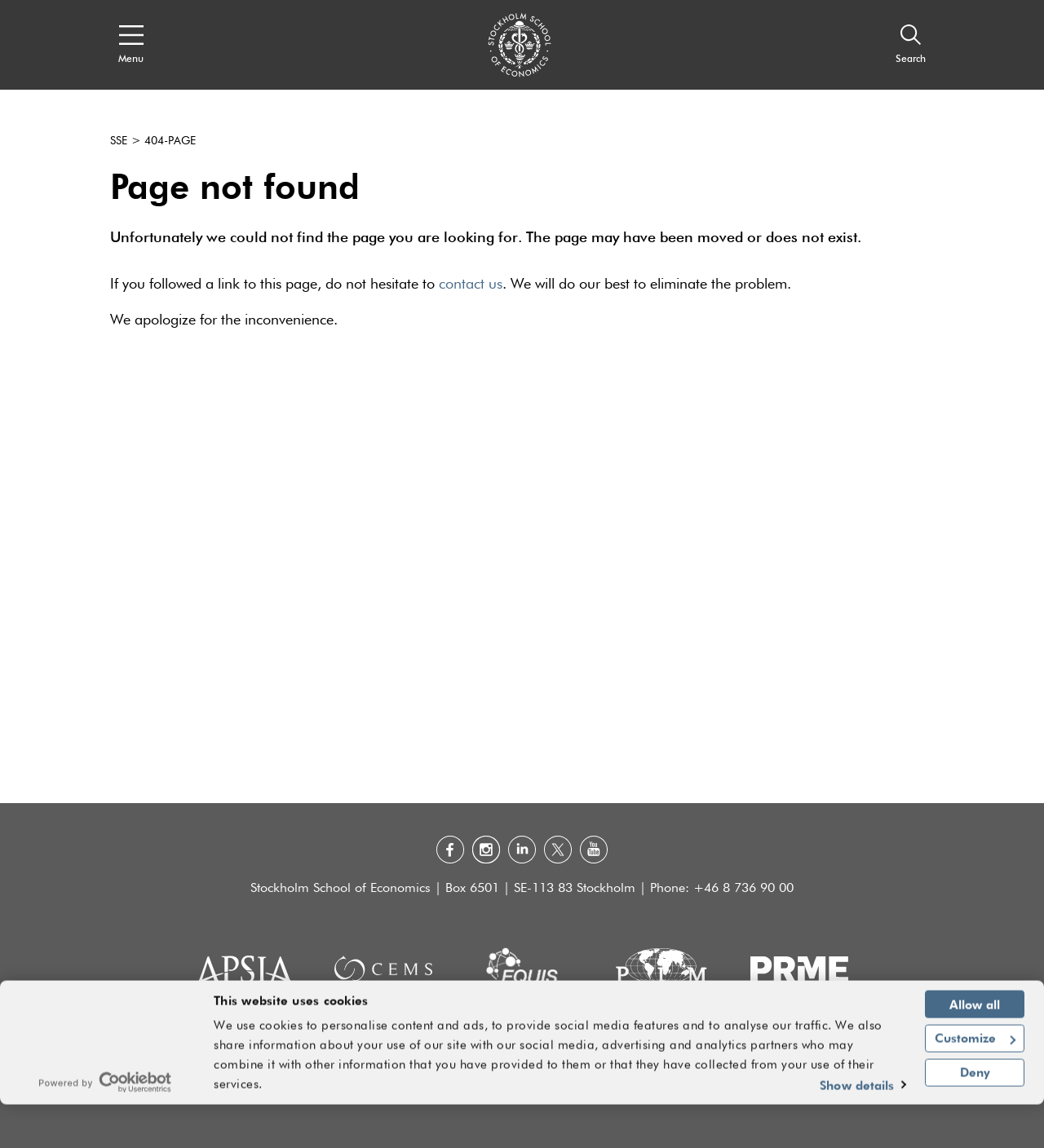Find the bounding box coordinates for the area that must be clicked to perform this action: "Open navigation menu".

[0.105, 0.014, 0.145, 0.064]